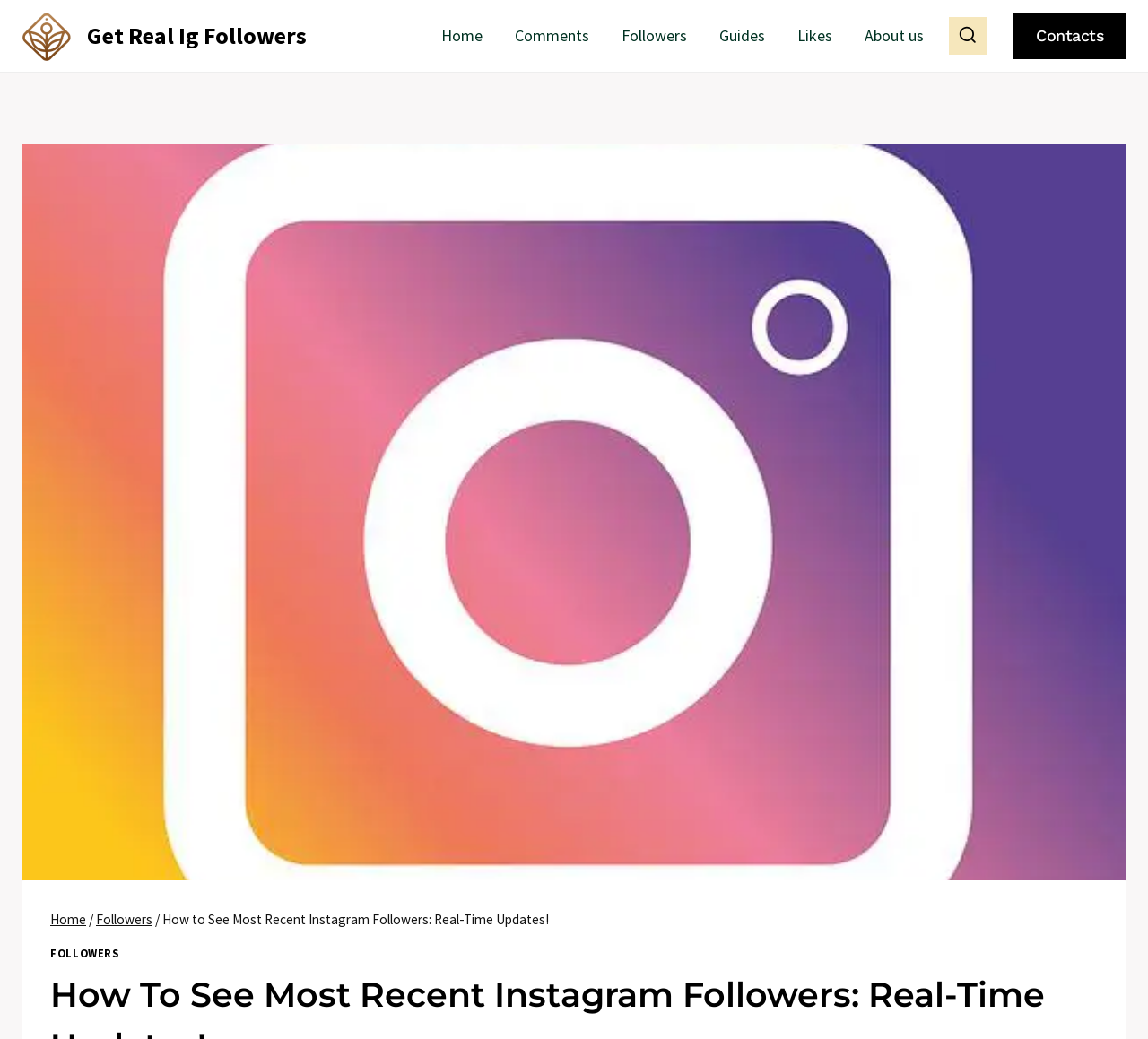Extract the bounding box coordinates for the HTML element that matches this description: "Followers". The coordinates should be four float numbers between 0 and 1, i.e., [left, top, right, bottom].

[0.044, 0.911, 0.104, 0.924]